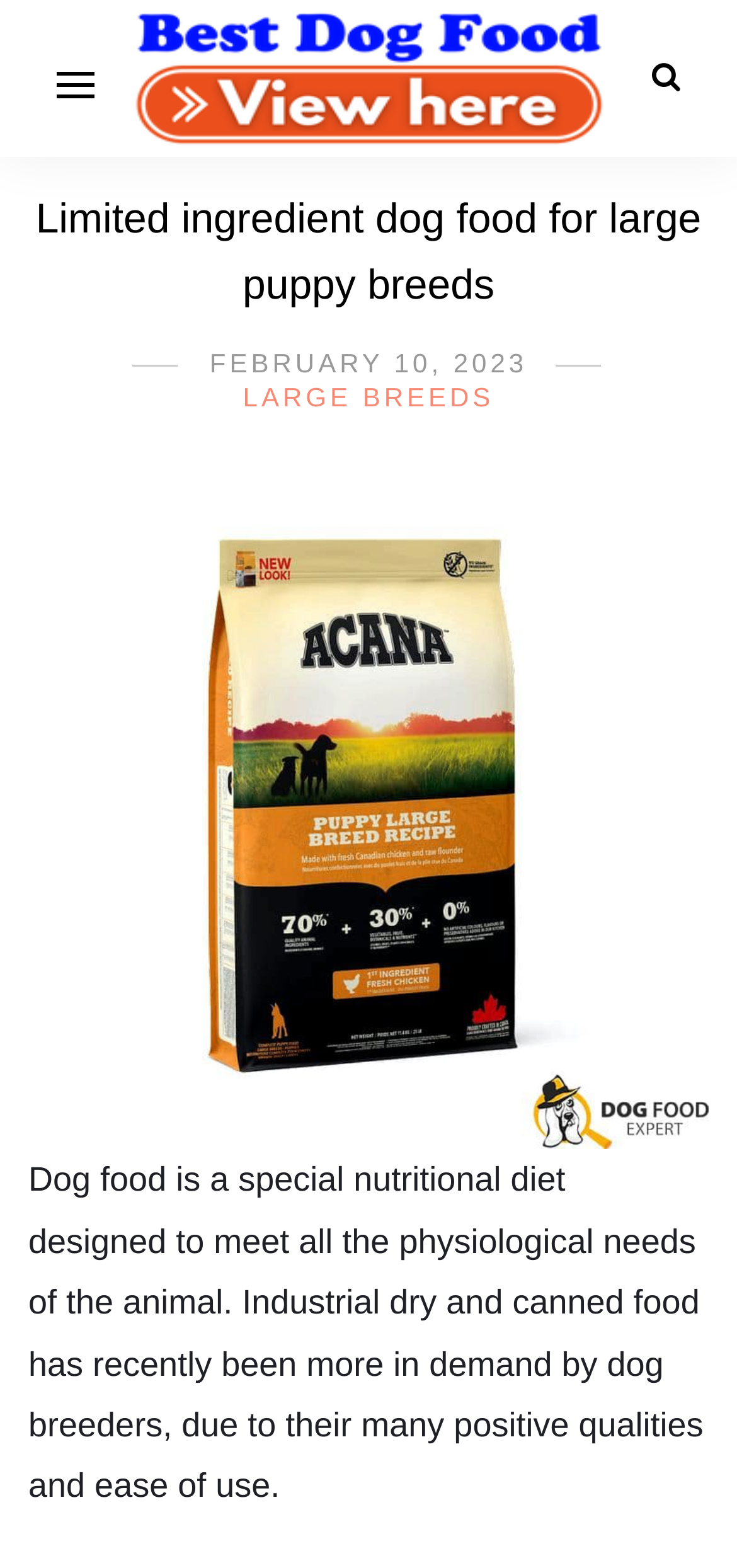What is the format of the dog food mentioned?
Based on the screenshot, answer the question with a single word or phrase.

Dry and canned